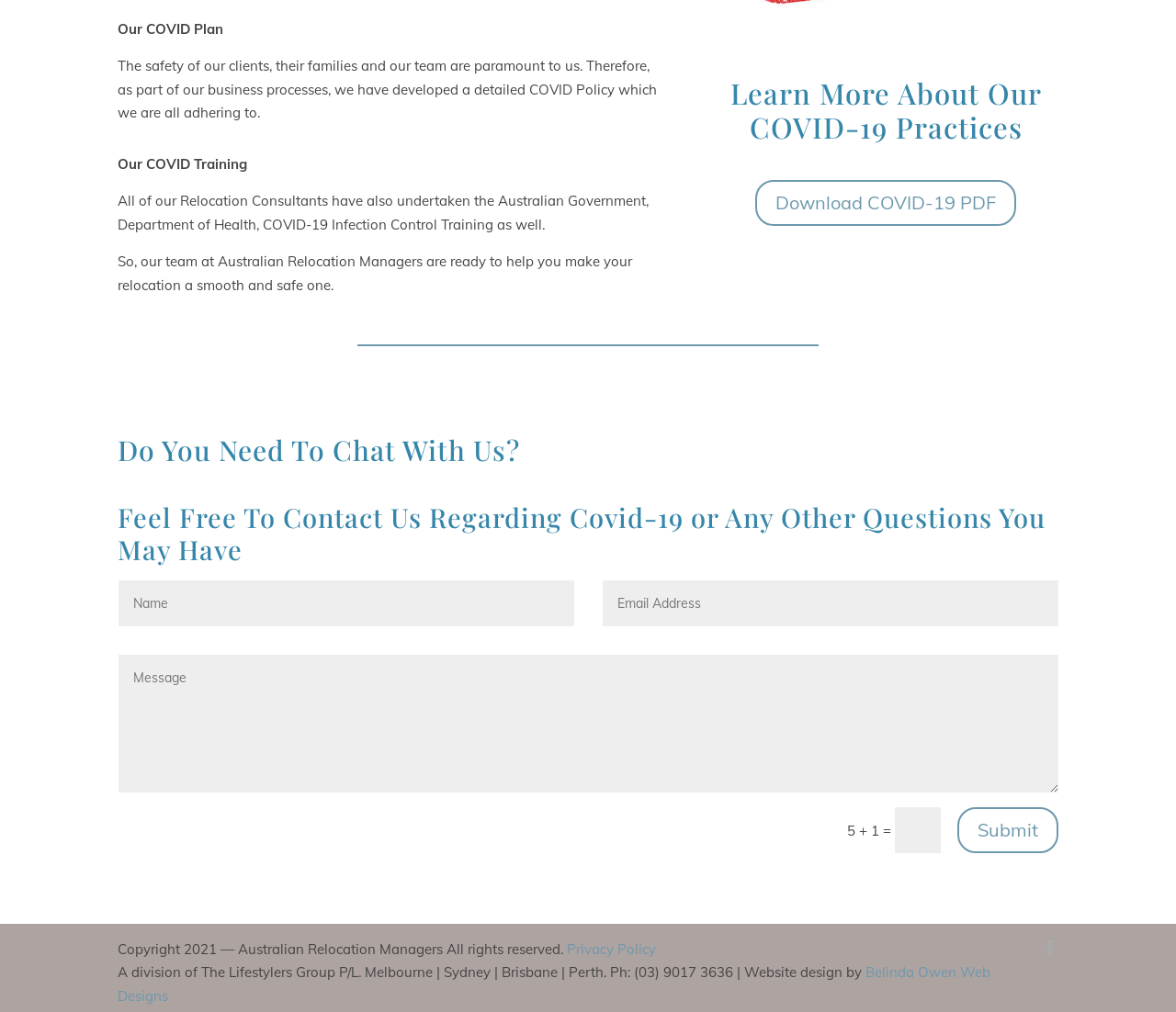What is the name of the company that designed the website?
Can you provide an in-depth and detailed response to the question?

The webpage's footer section mentions that the website was designed by Belinda Owen Web Designs, a company that provides web design services.